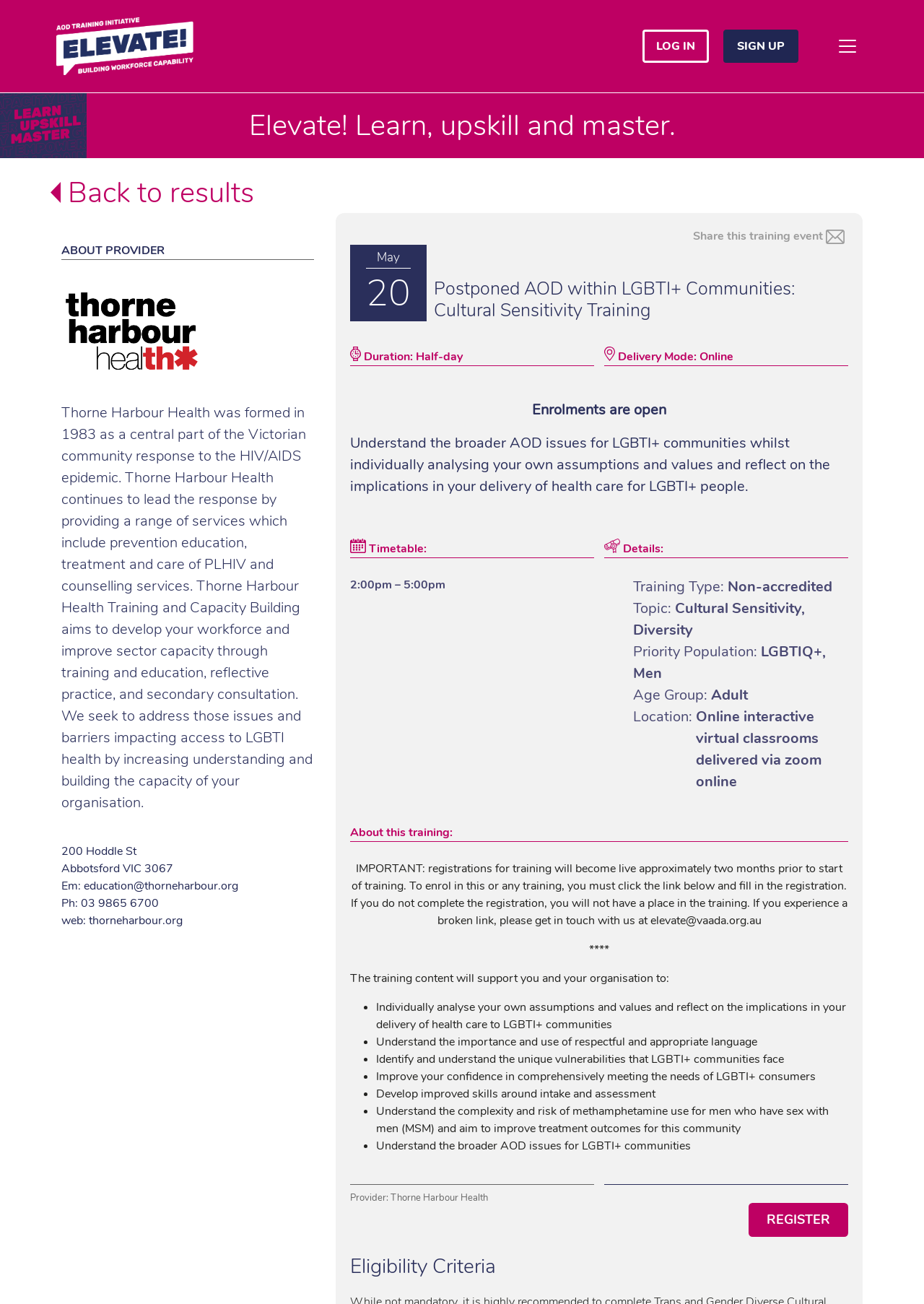What is the registration process for the training?
Please respond to the question thoroughly and include all relevant details.

I found the answer by looking at the 'About this training' section, which mentions 'To enrol in this or any training, you must click the link below and fill in the registration.'